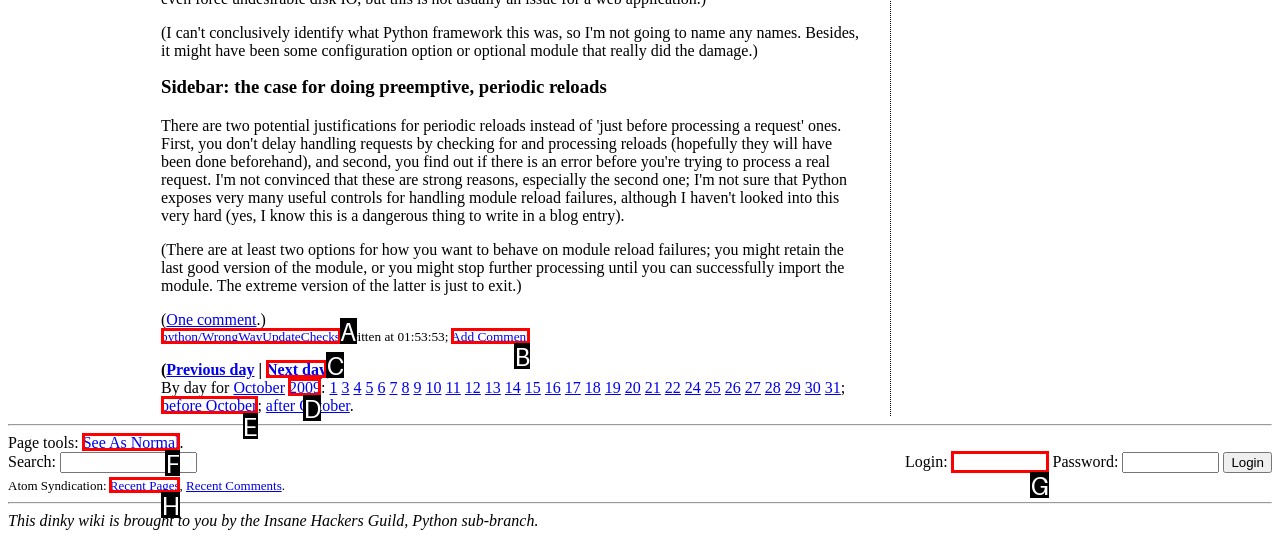With the description: 2009, find the option that corresponds most closely and answer with its letter directly.

D